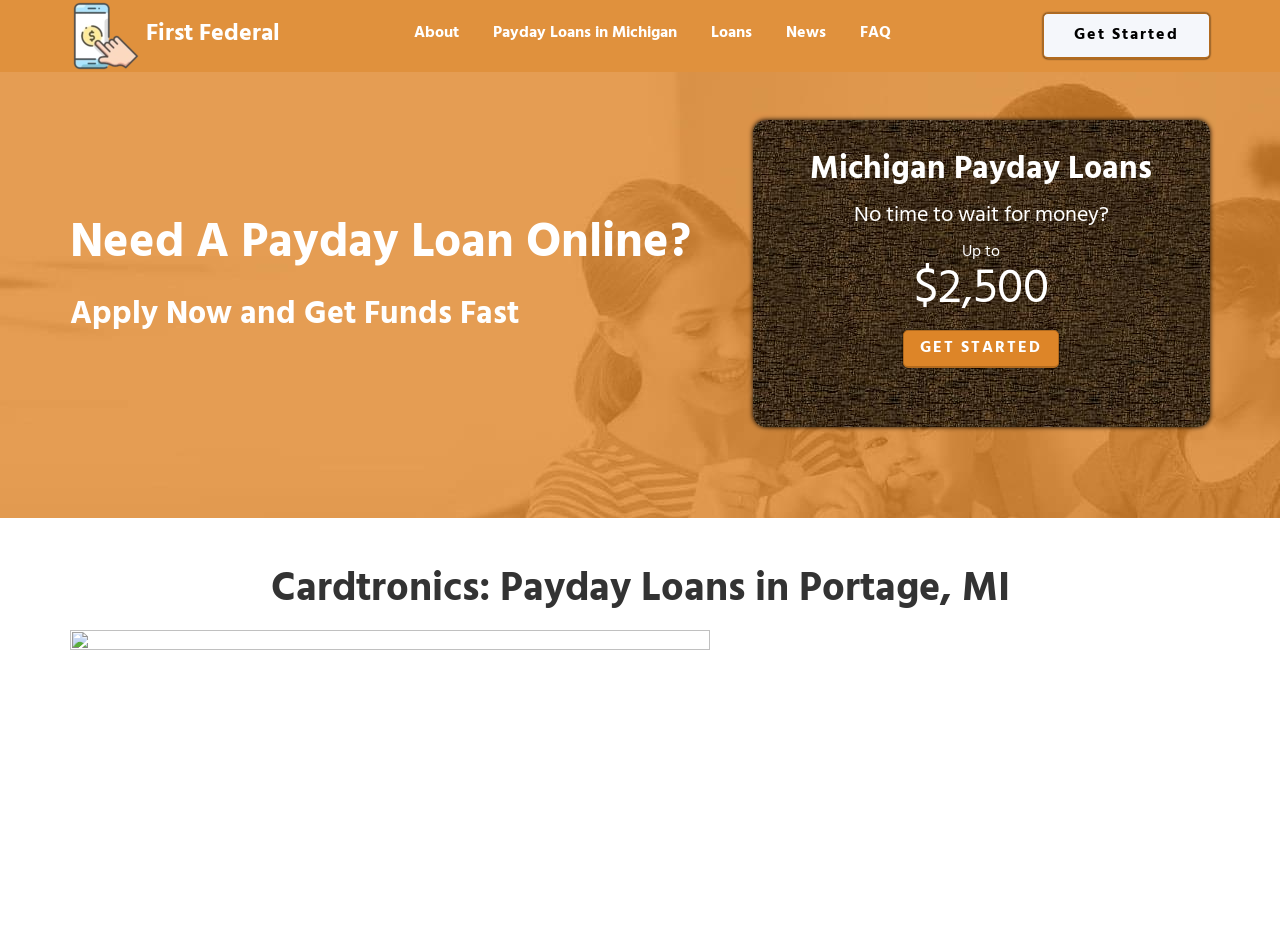Specify the bounding box coordinates of the region I need to click to perform the following instruction: "Click Get Started button". The coordinates must be four float numbers in the range of 0 to 1, i.e., [left, top, right, bottom].

[0.815, 0.014, 0.945, 0.062]